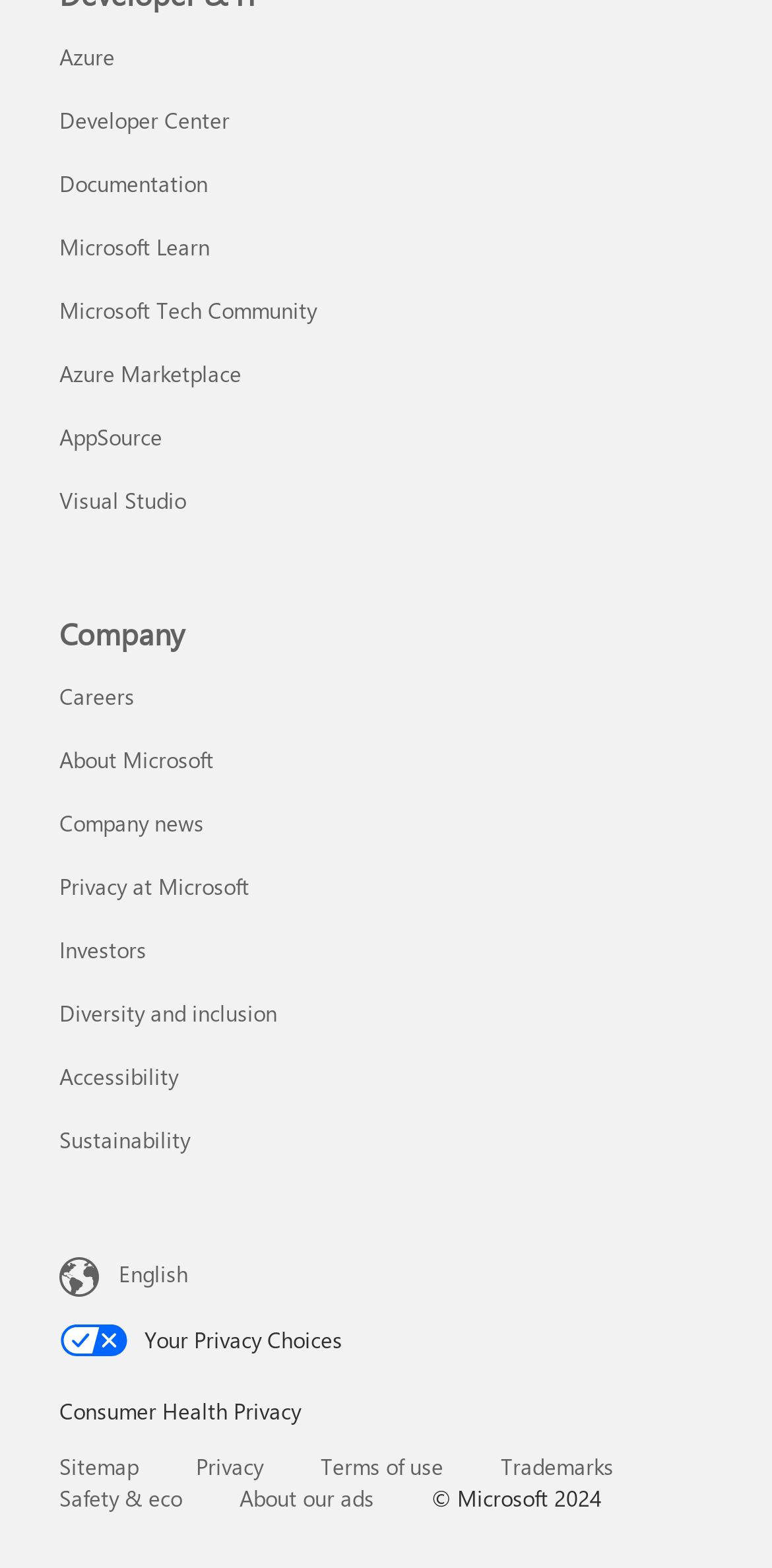Locate the bounding box of the user interface element based on this description: "Privacy at Microsoft".

[0.077, 0.556, 0.323, 0.575]